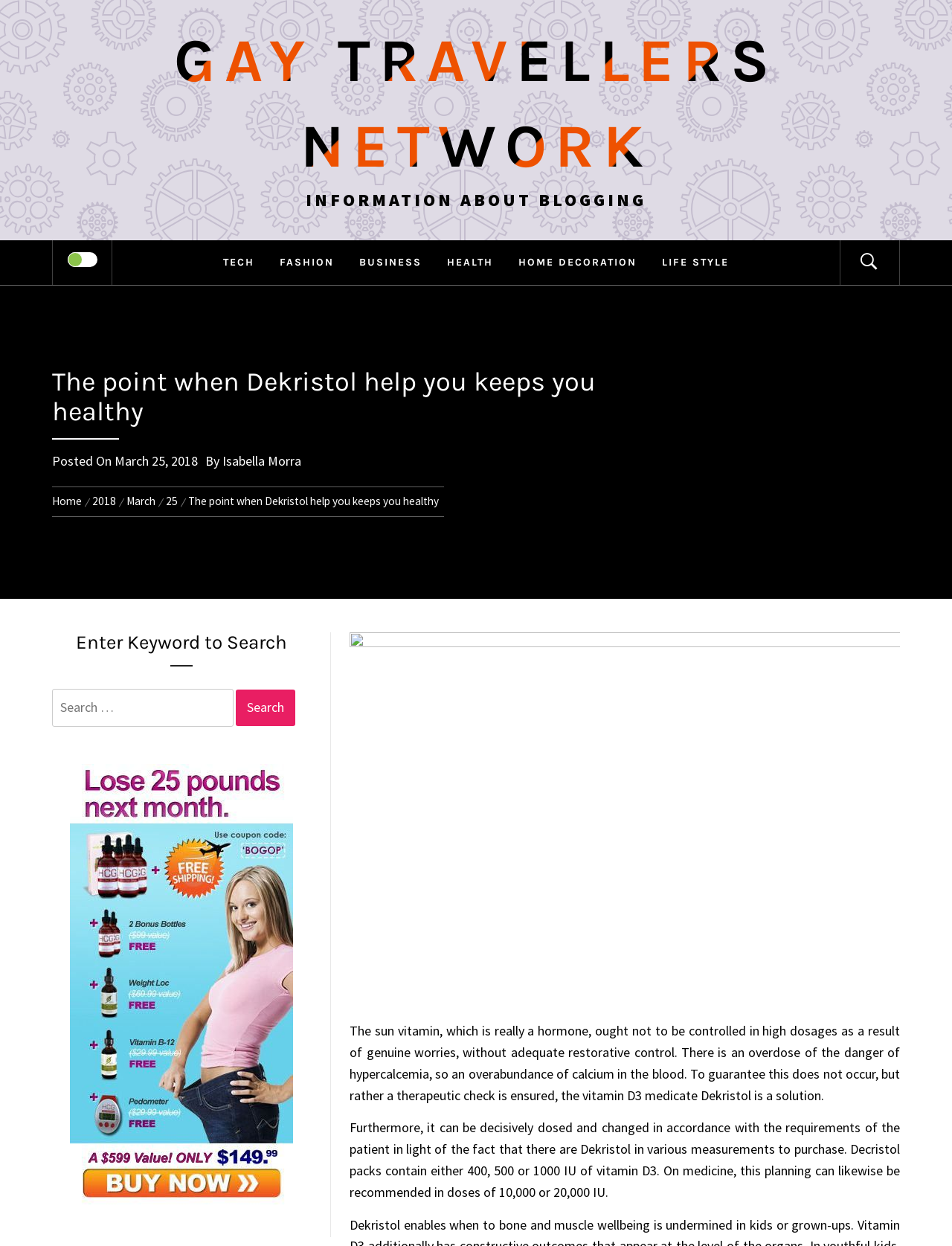Who is the author of the blog post?
Look at the image and respond with a one-word or short-phrase answer.

Isabella Morra